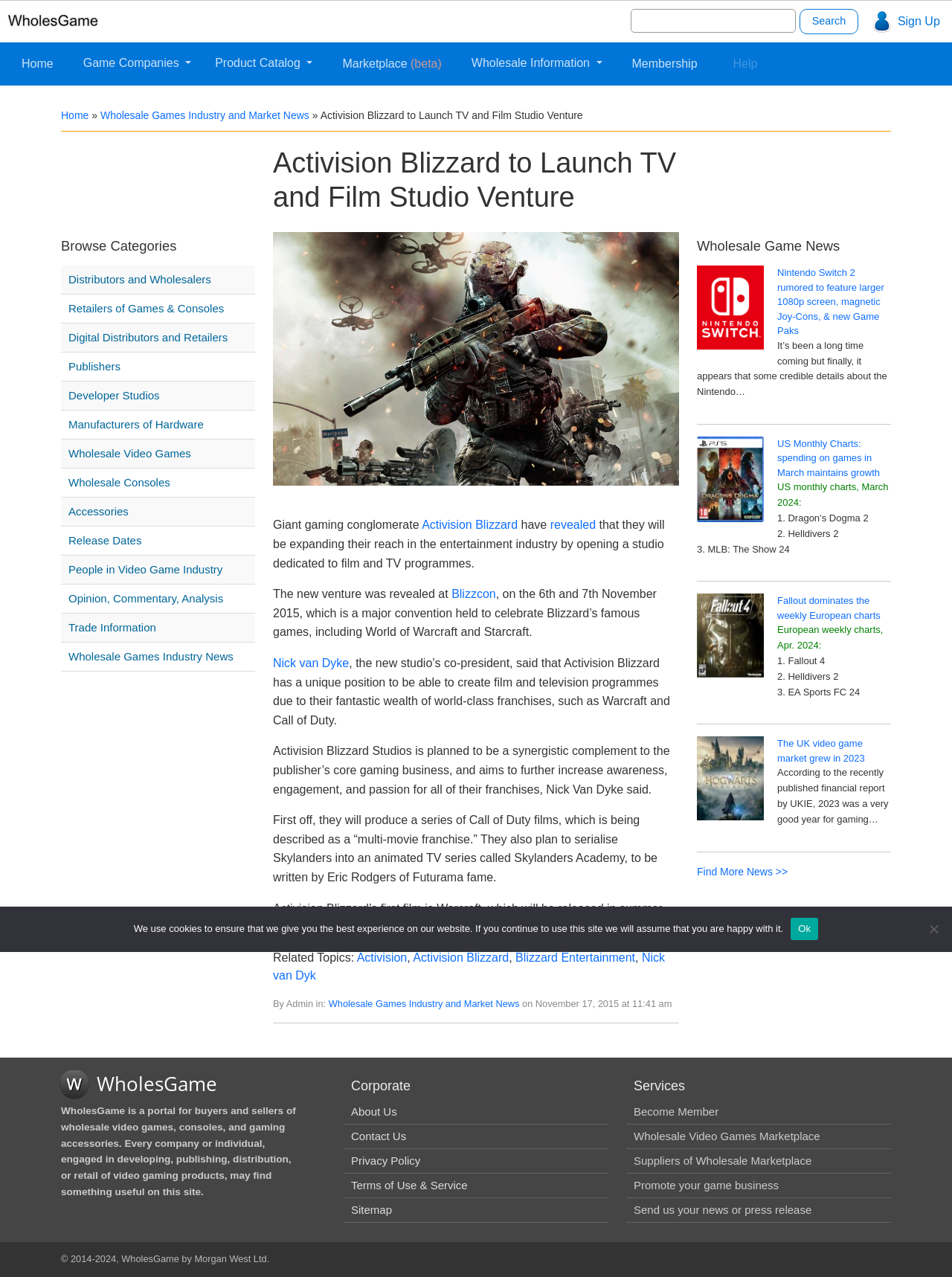Create a detailed narrative describing the layout and content of the webpage.

The webpage is about Activision Blizzard's expansion into the entertainment industry by opening a film and TV programs studio. At the top, there is a logo of WholesGame and a user signup button on the right side. Below that, there is a search bar with a search button. On the left side, there is a menu with links to different sections, including Home, Game Companies, Product Catalog, Marketplace, Wholesale Information, and Membership.

The main content of the webpage is an article about Activision Blizzard's new venture. The article has a heading "Activision Blizzard to Launch TV and Film Studio Venture" and is accompanied by an image of Call of Duty Black Ops-3. The article discusses how Activision Blizzard is expanding its reach in the entertainment industry by opening a studio dedicated to film and TV programs. The studio's co-president, Nick van Dyke, is quoted as saying that the company has a unique position to create film and television programs due to its wealth of world-class franchises, such as Warcraft and Call of Duty.

The article also mentions that the studio will produce a series of Call of Duty films and an animated TV series called Skylanders Academy. Additionally, it notes that Activision Blizzard's first film, Warcraft, will be released in summer 2016.

Below the article, there are related topics with links to other articles, including Activision, Activision Blizzard, and Blizzard Entertainment. There is also a section with wholesale game news, featuring three articles with images and summaries. The articles are about Nintendo Switch 2, US monthly charts for game spending, and Fallout dominating the weekly European charts.